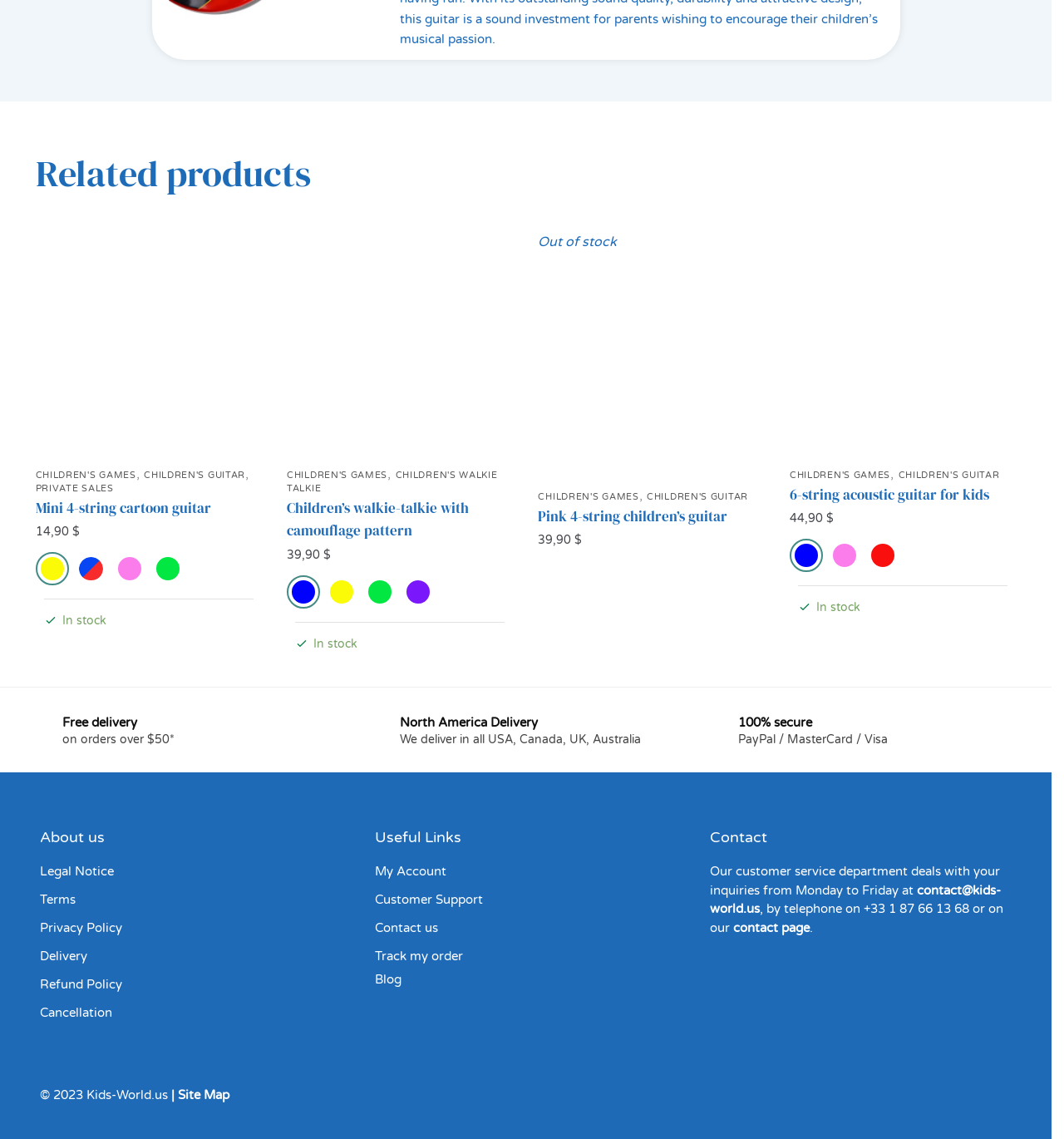Please provide a brief answer to the question using only one word or phrase: 
How many products are displayed on this page?

4